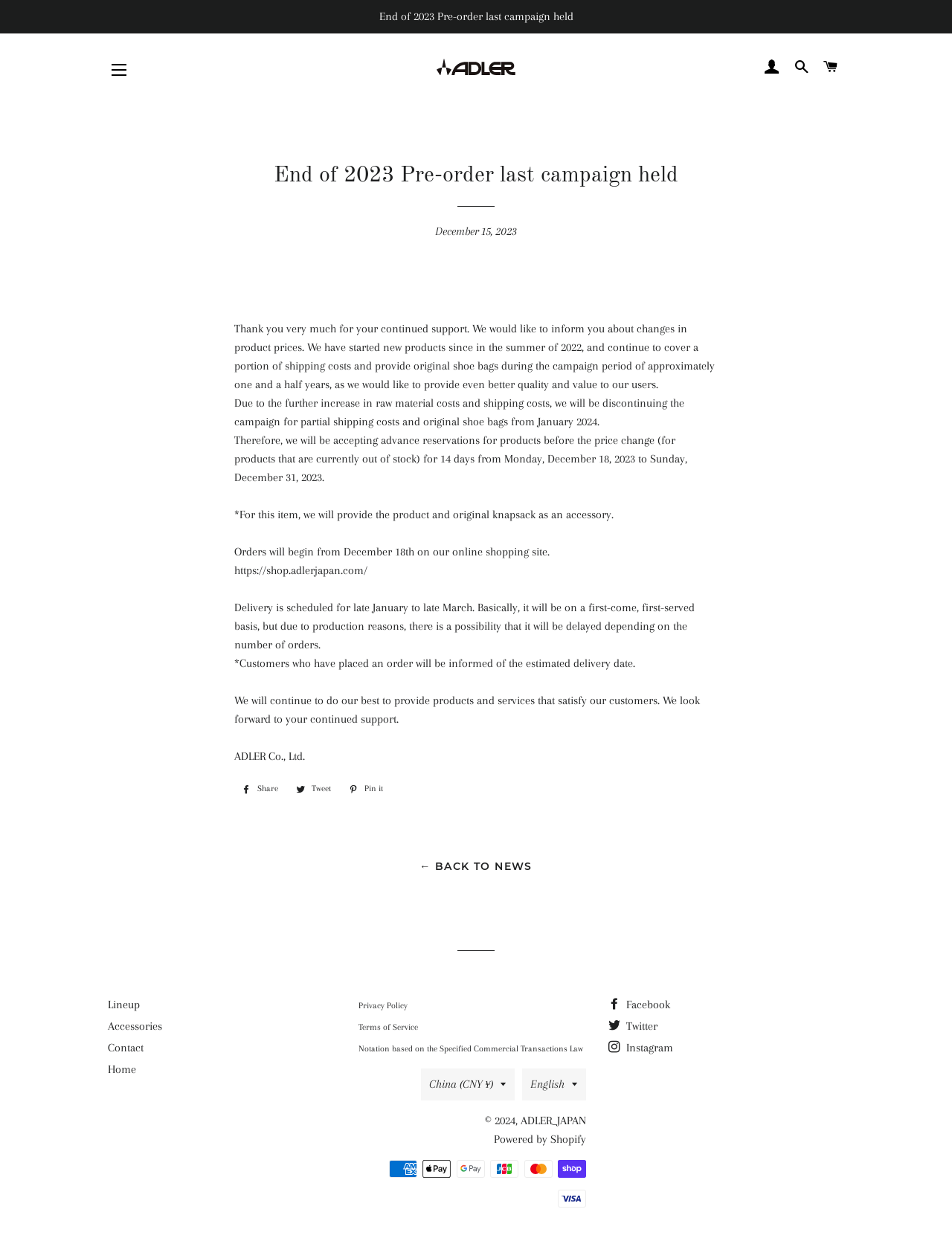Please find and report the bounding box coordinates of the element to click in order to perform the following action: "Click on the 'LOG IN' link". The coordinates should be expressed as four float numbers between 0 and 1, in the format [left, top, right, bottom].

[0.797, 0.036, 0.825, 0.072]